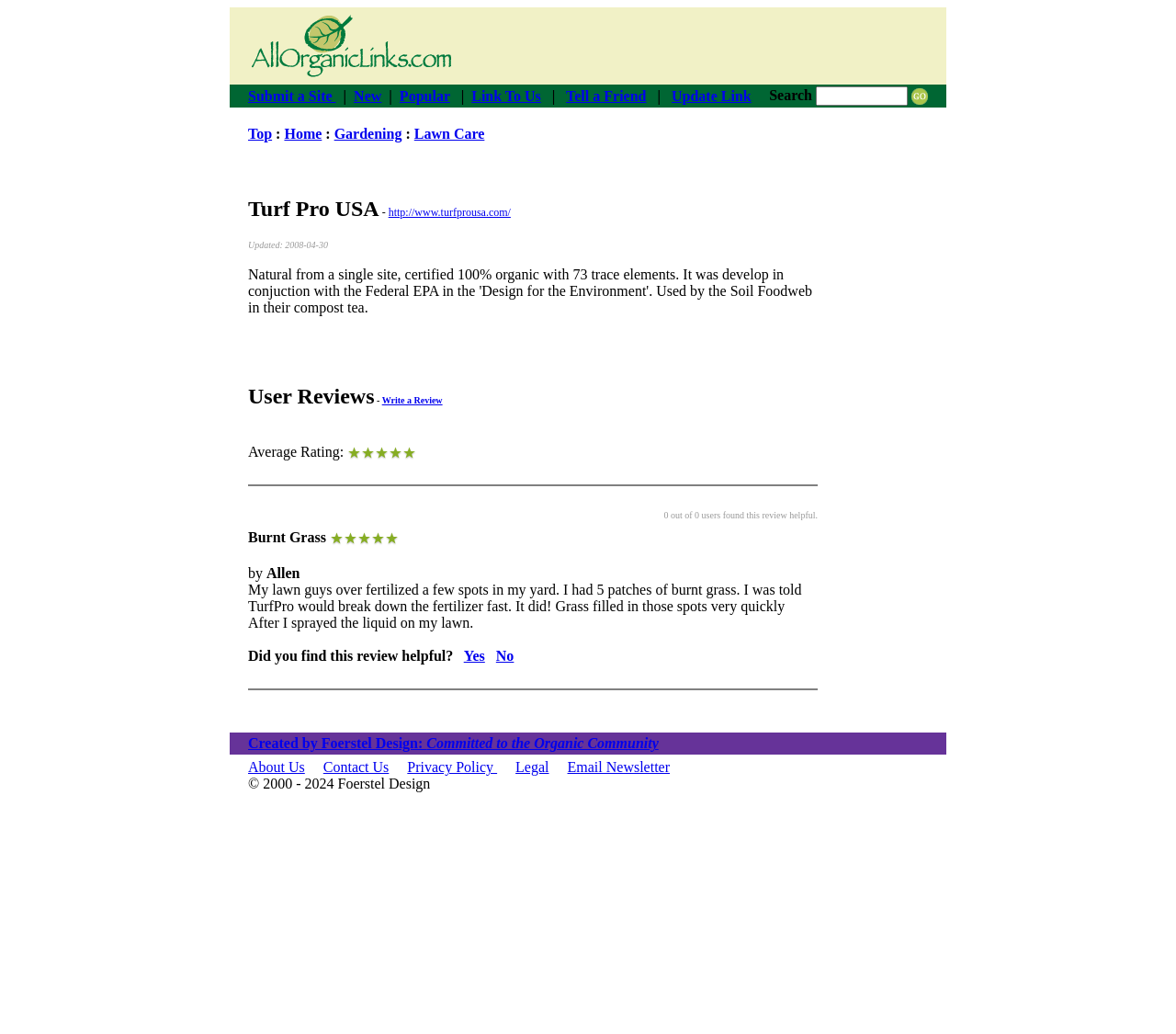Pinpoint the bounding box coordinates of the clickable area needed to execute the instruction: "Search GO". The coordinates should be specified as four float numbers between 0 and 1, i.e., [left, top, right, bottom].

[0.694, 0.084, 0.772, 0.102]